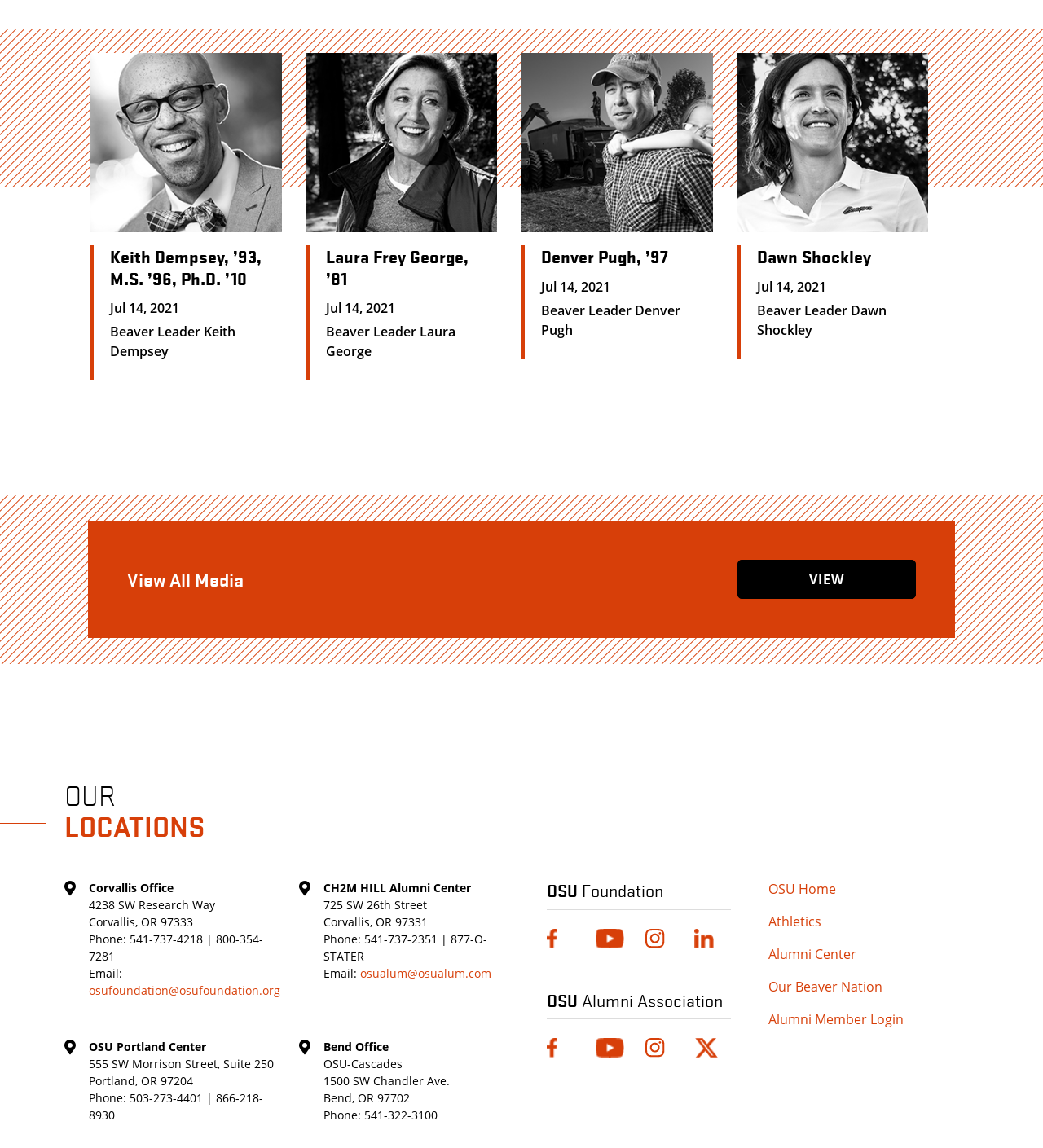Using the provided description: "alt="LinkedIn F"", find the bounding box coordinates of the corresponding UI element. The output should be four float numbers between 0 and 1, in the format [left, top, right, bottom].

[0.666, 0.804, 0.701, 0.827]